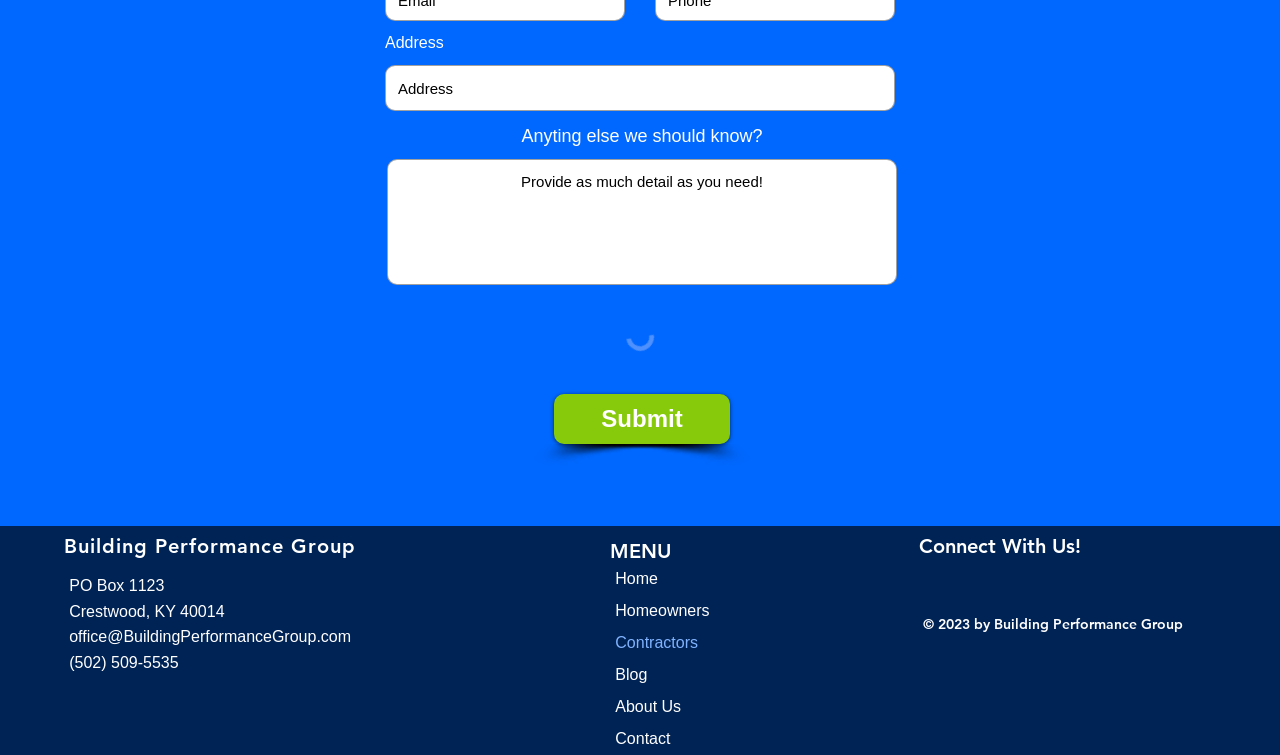Locate the bounding box coordinates of the clickable region to complete the following instruction: "Go to Home page."

[0.481, 0.746, 0.625, 0.788]